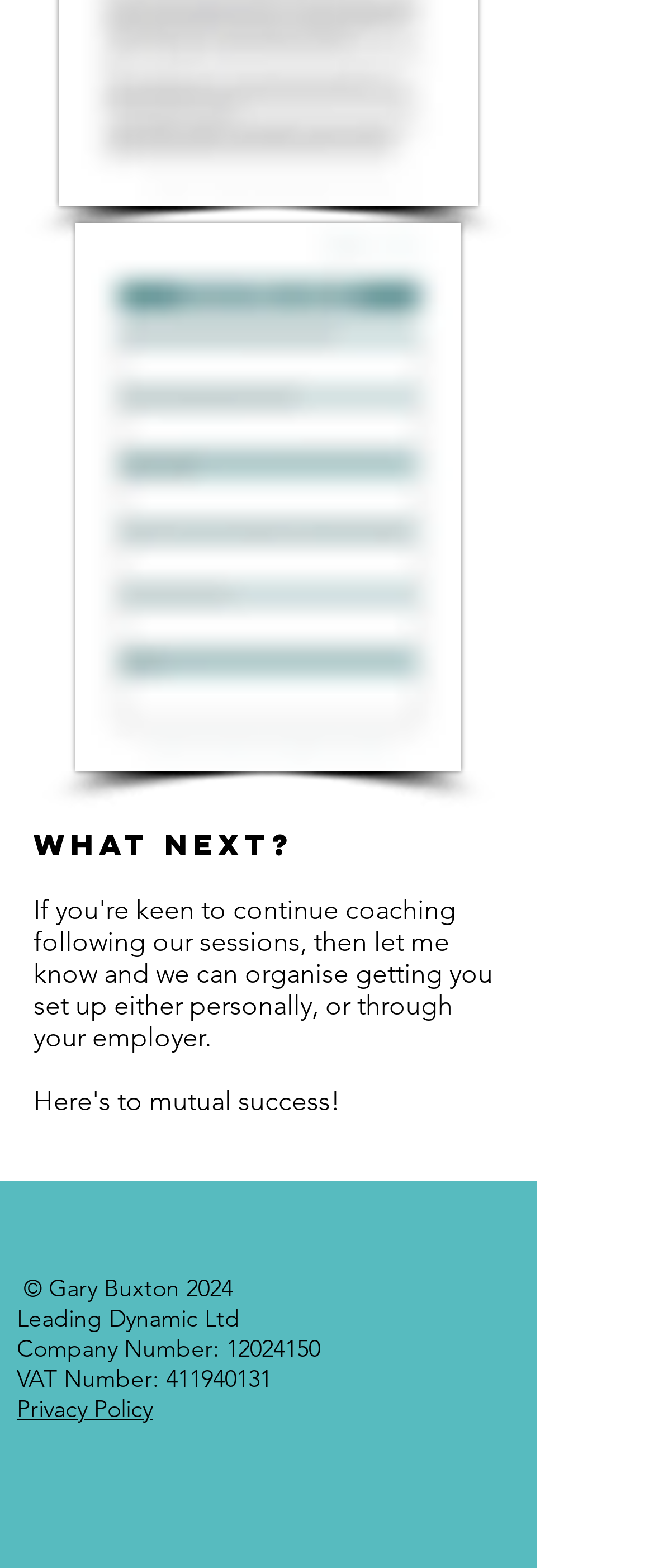Locate the bounding box coordinates for the element described below: "411940131". The coordinates must be four float values between 0 and 1, formatted as [left, top, right, bottom].

[0.254, 0.87, 0.415, 0.889]